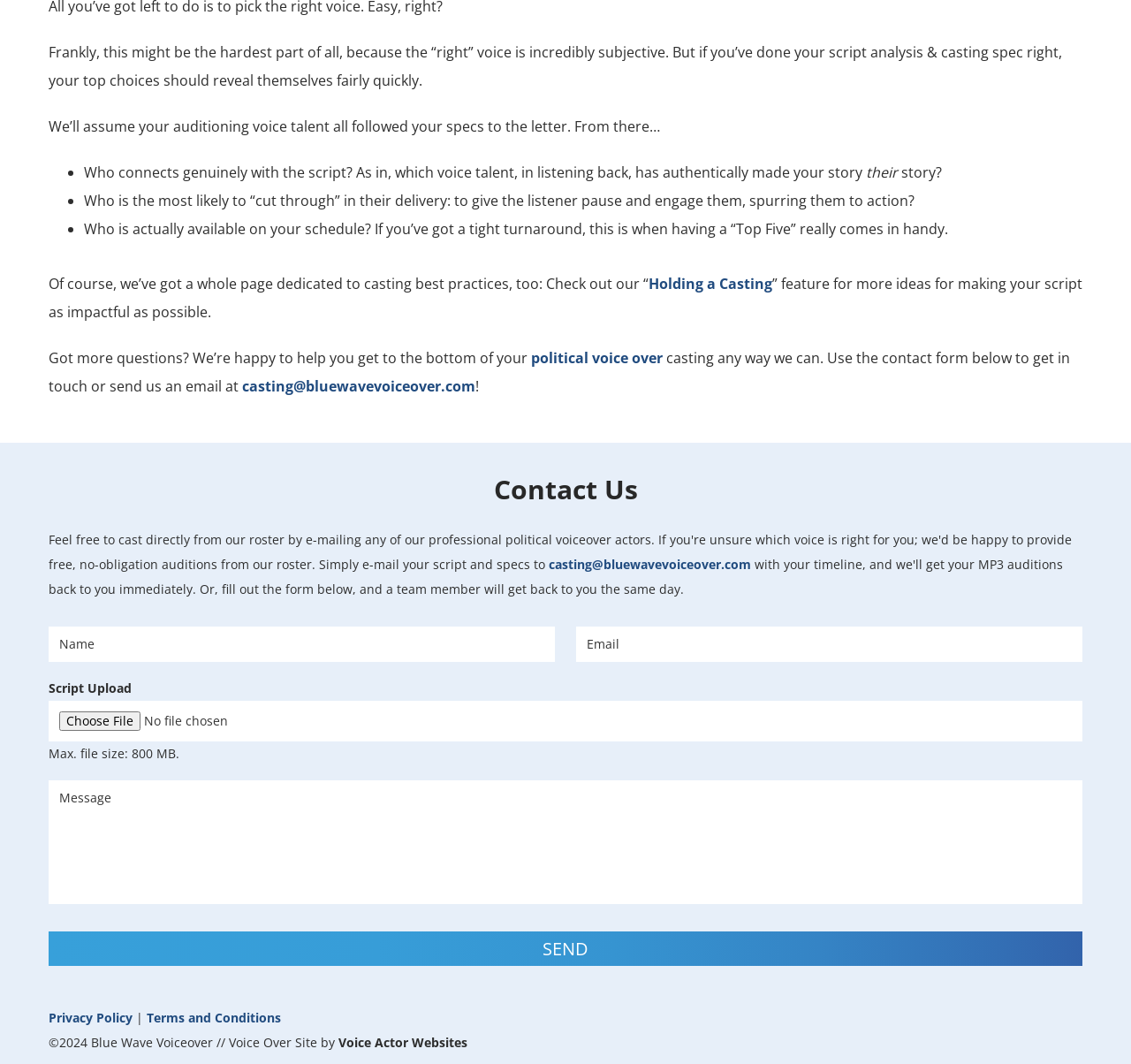Highlight the bounding box coordinates of the element you need to click to perform the following instruction: "Check the 'Privacy Policy'."

[0.043, 0.949, 0.117, 0.964]